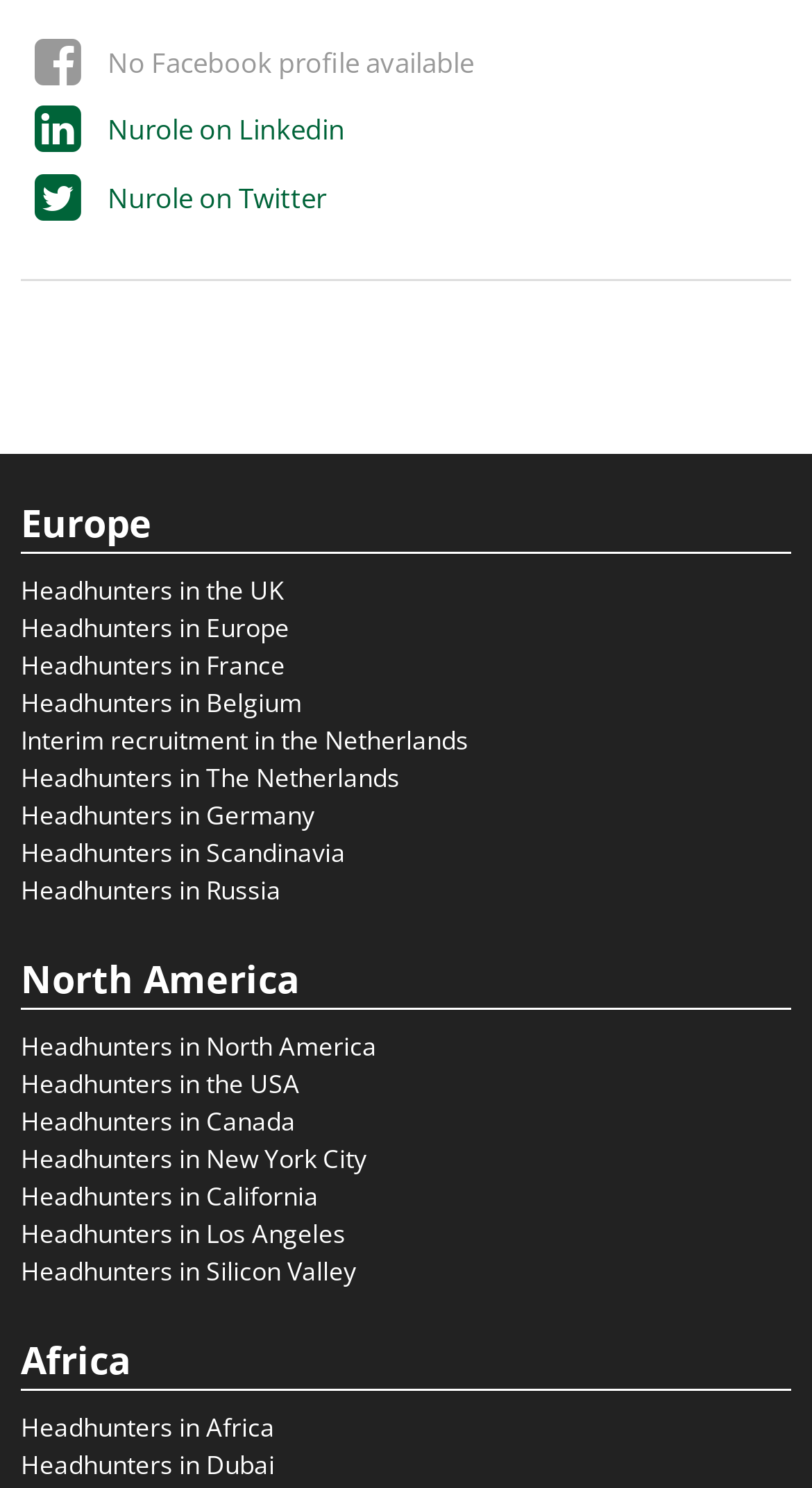Please locate the bounding box coordinates for the element that should be clicked to achieve the following instruction: "Learn about interim recruitment in the Netherlands". Ensure the coordinates are given as four float numbers between 0 and 1, i.e., [left, top, right, bottom].

[0.026, 0.486, 0.577, 0.509]